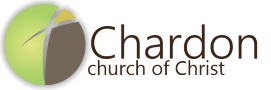Offer a detailed narrative of the image.

The image features the logo of the Chardon Church of Christ, located in Chardon, Ohio. The logo is characterized by a modern design, showcasing a circular motif in varying shades of green and brown, symbolizing growth and community. Inside the circle, an abstract cross element represents faith and the church's Christian foundation. The name "Chardon church of Christ" is displayed prominently alongside the logo, emphasizing the church’s identity and welcoming nature. This visual identity conveys a sense of inclusivity and spiritual growth, inviting visitors to connect with the community.